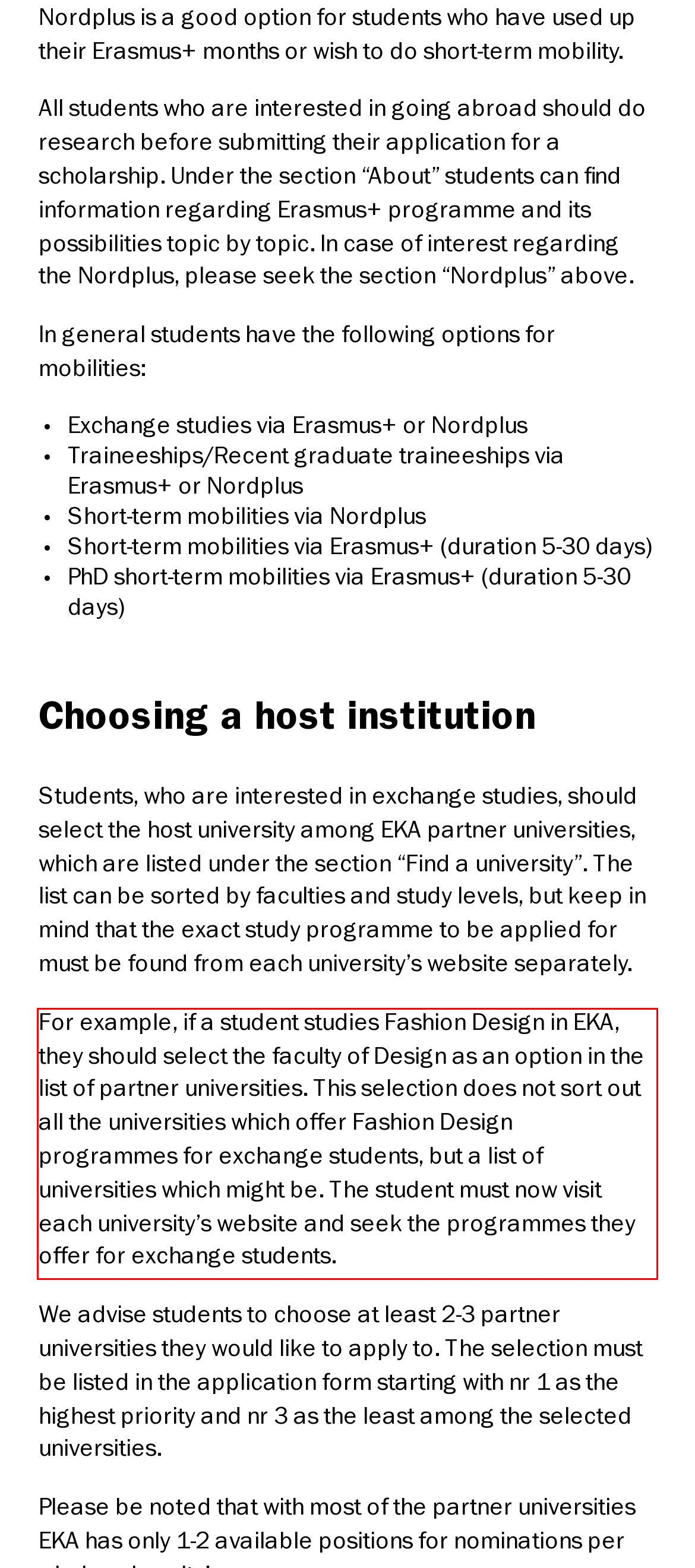Please take the screenshot of the webpage, find the red bounding box, and generate the text content that is within this red bounding box.

For example, if a student studies Fashion Design in EKA, they should select the faculty of Design as an option in the list of partner universities. This selection does not sort out all the universities which offer Fashion Design programmes for exchange students, but a list of universities which might be. The student must now visit each university’s website and seek the programmes they offer for exchange students.